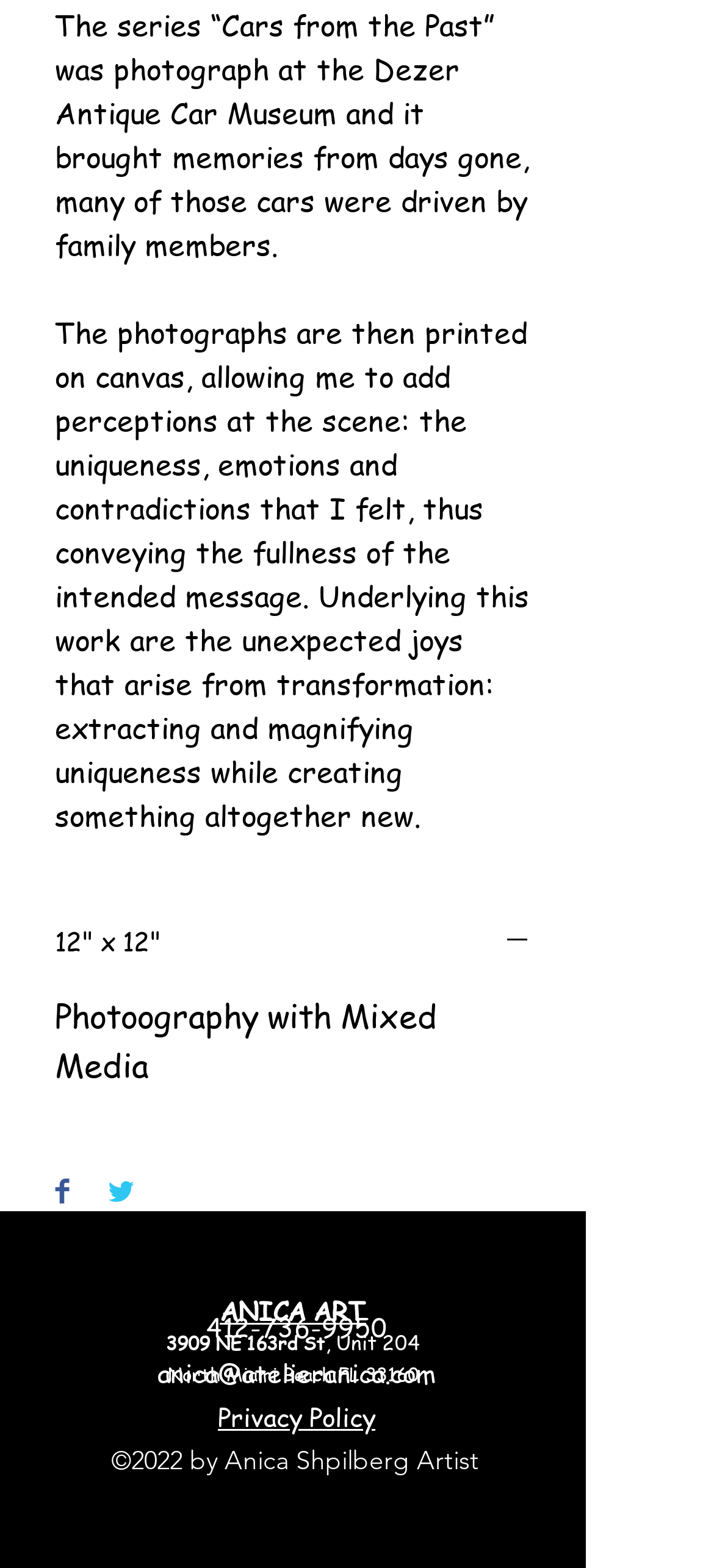What is the medium used in the artwork?
Please use the image to provide a one-word or short phrase answer.

Photography with Mixed Media